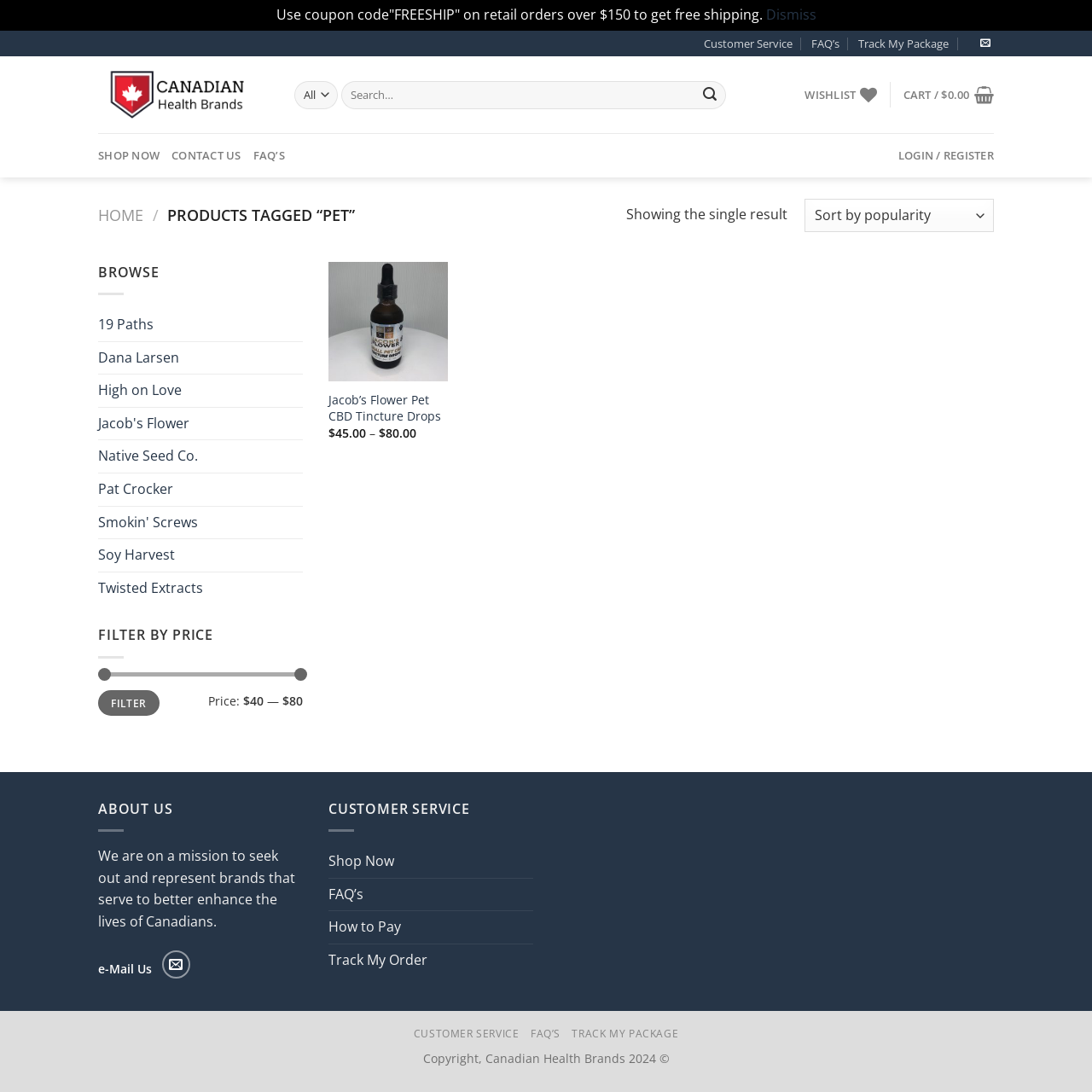What is the brand name of the website?
Refer to the image and respond with a one-word or short-phrase answer.

Canadian Health Brands